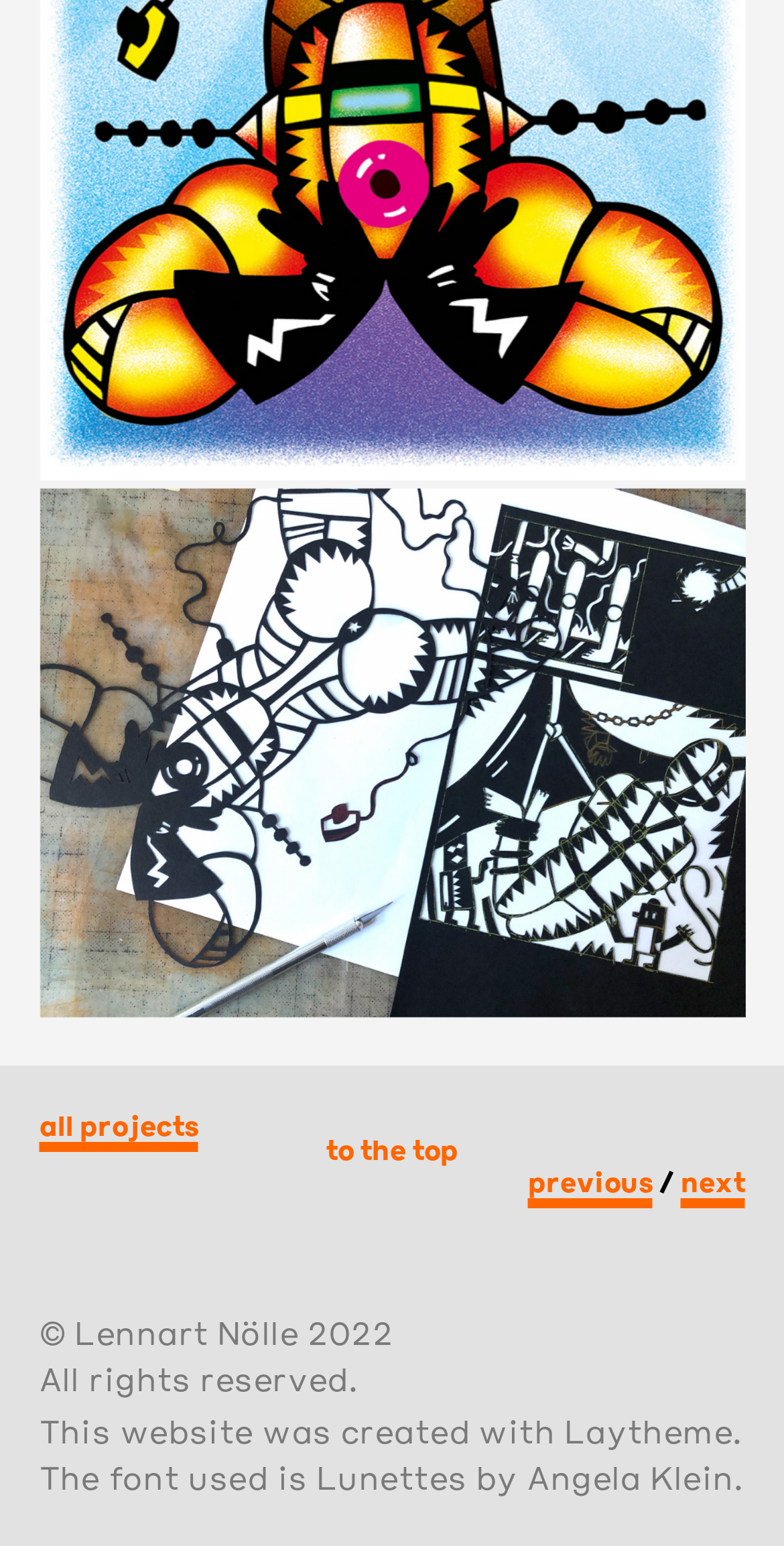Carefully examine the image and provide an in-depth answer to the question: What is the purpose of the links at the top?

The links 'all projects', 'previous', and 'next' are placed at the top of the webpage, suggesting that they are used for navigation purposes, allowing users to move between different projects or pages.